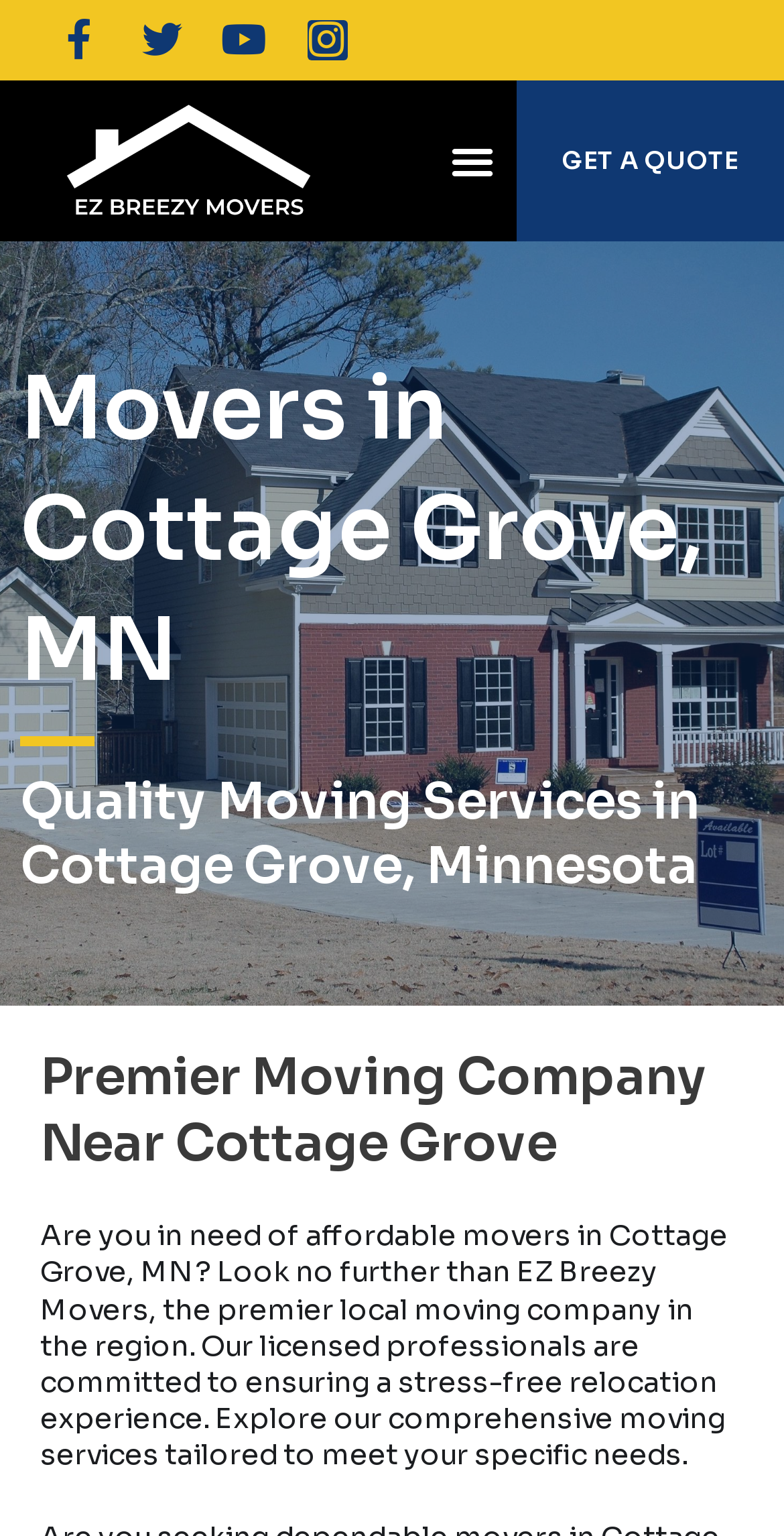Identify the bounding box for the element characterized by the following description: "Get a Quote".

[0.658, 0.084, 1.0, 0.126]